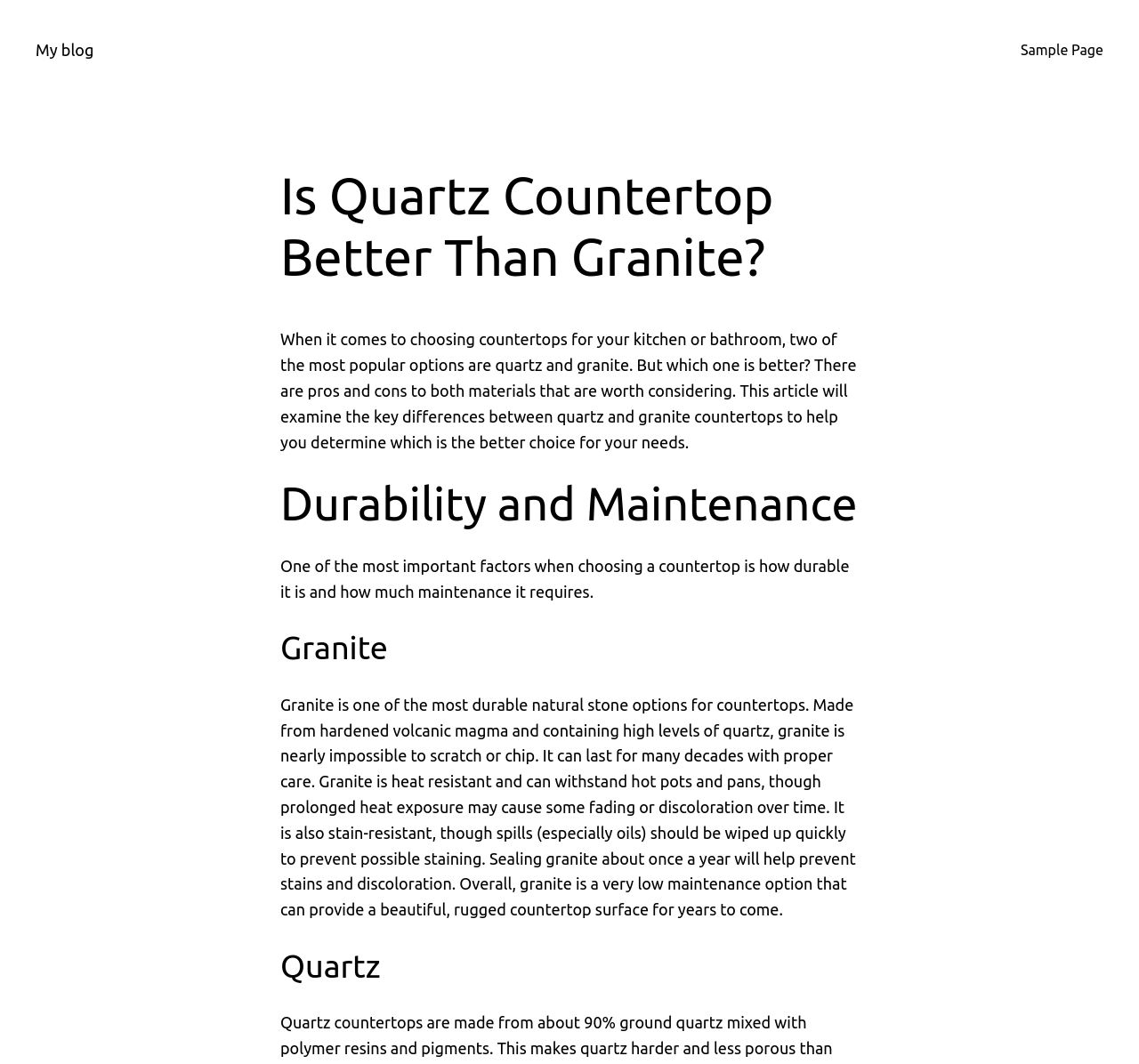Answer the question in a single word or phrase:
What is a key factor to consider when choosing a countertop?

Durability and maintenance